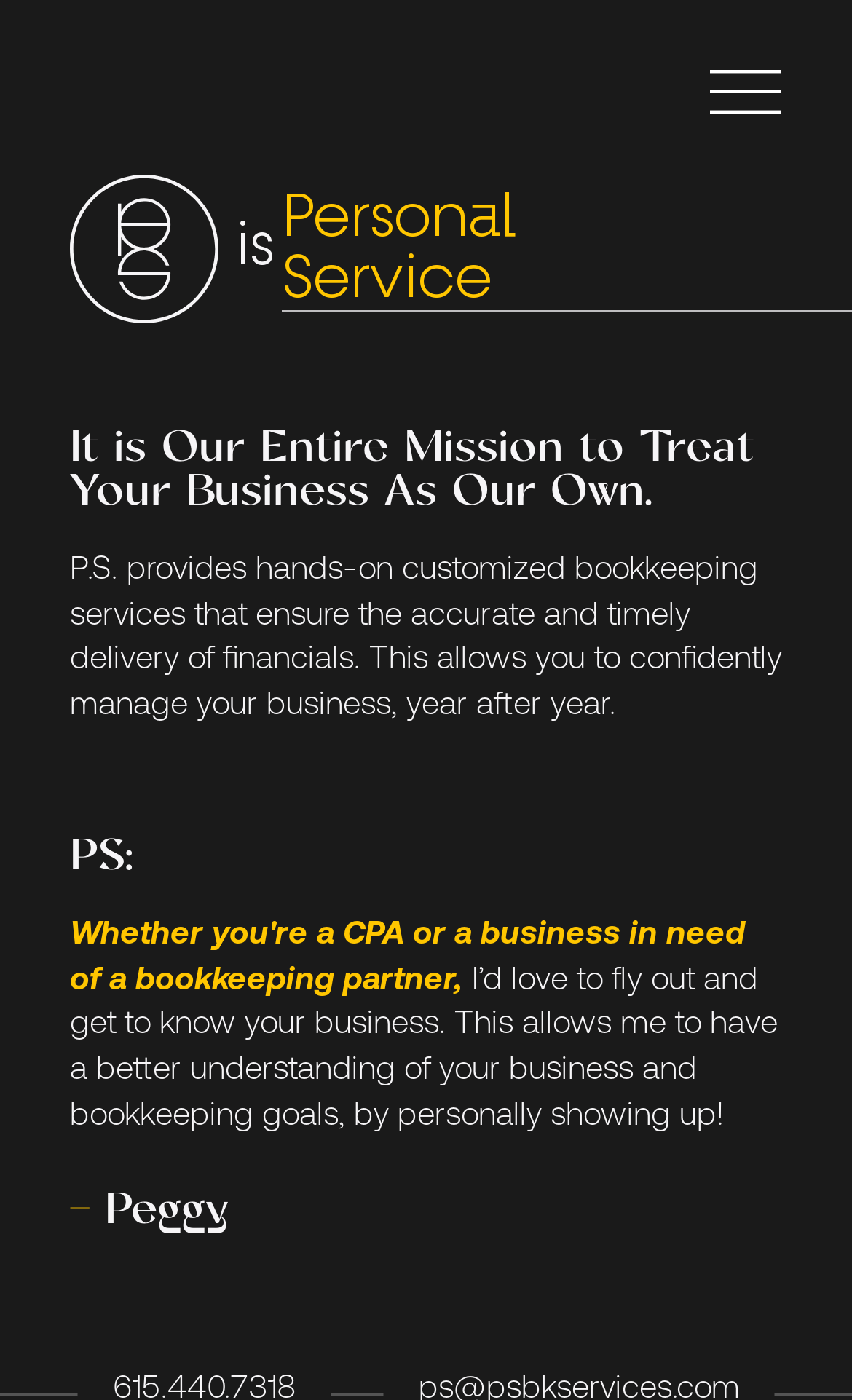Who is the person mentioned on the webpage?
Identify the answer in the screenshot and reply with a single word or phrase.

Peggy